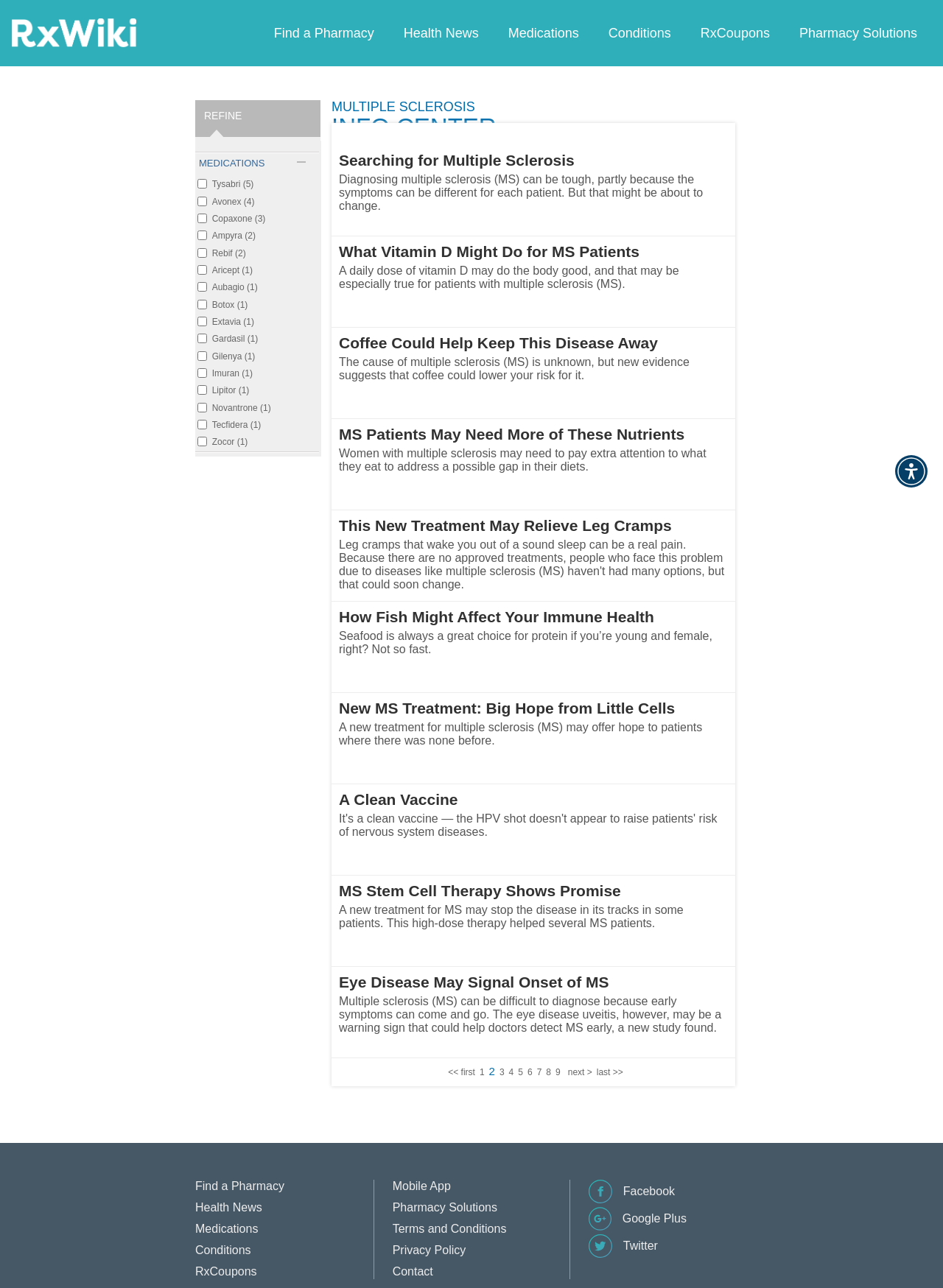Locate the bounding box coordinates of the area that needs to be clicked to fulfill the following instruction: "Contact the Van Nuys News Press". The coordinates should be in the format of four float numbers between 0 and 1, namely [left, top, right, bottom].

None